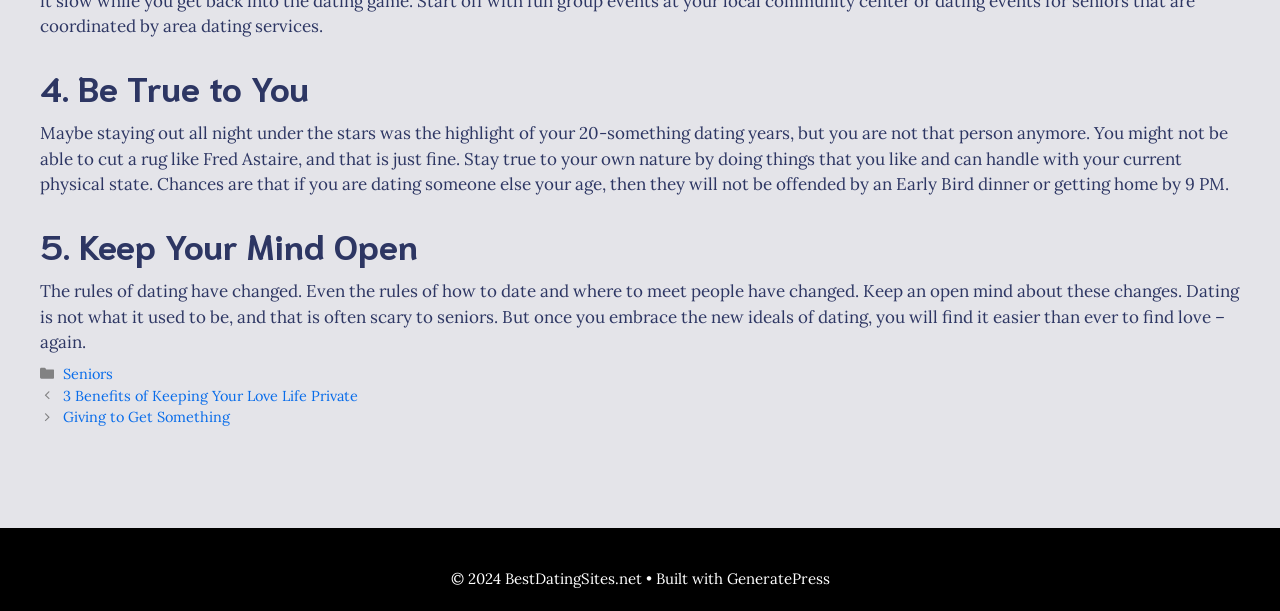Answer the question using only a single word or phrase: 
How many links are in the footer?

3